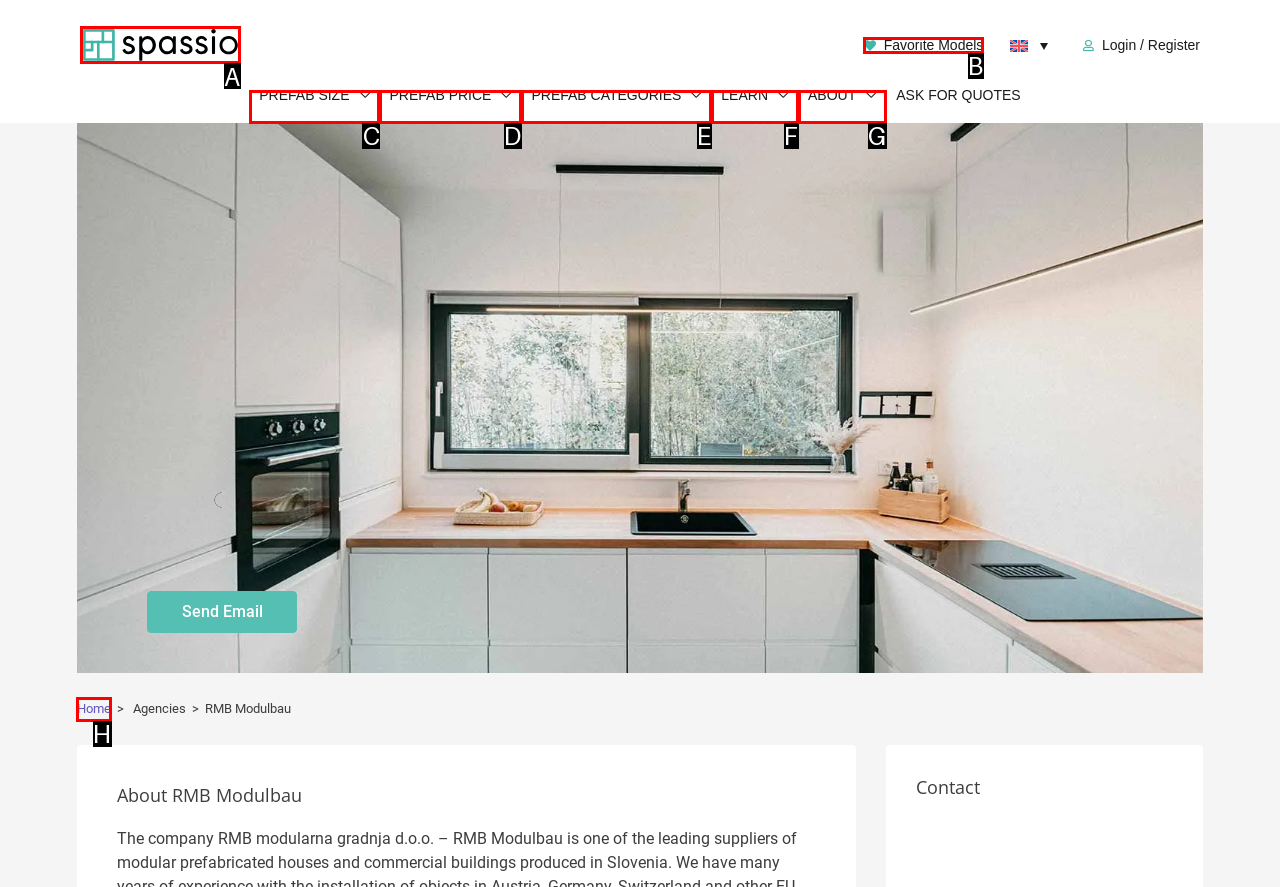Tell me the letter of the UI element to click in order to accomplish the following task: Go to the home page
Answer with the letter of the chosen option from the given choices directly.

H